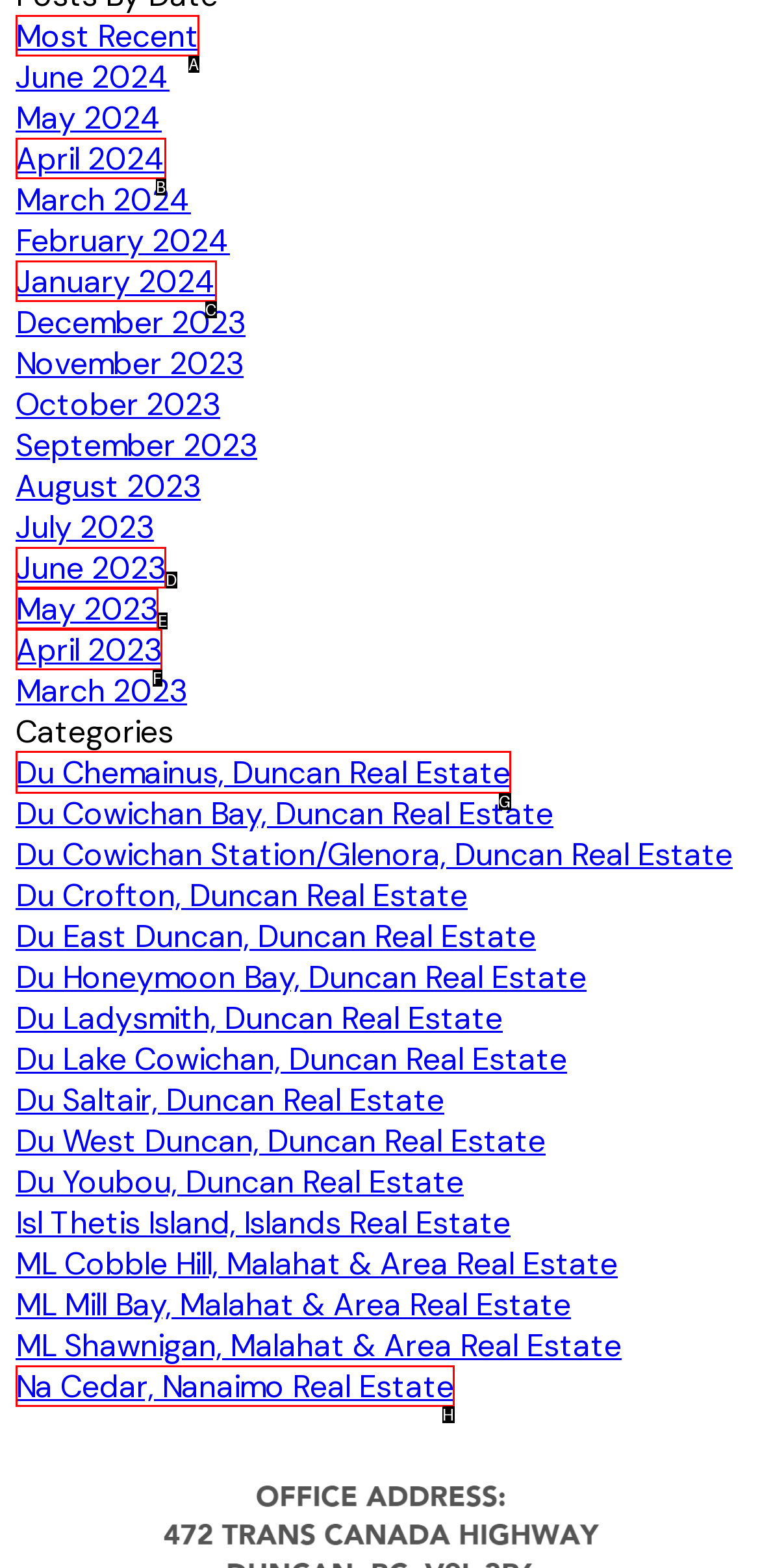To complete the instruction: Browse real estate in Du Chemainus, Duncan, which HTML element should be clicked?
Respond with the option's letter from the provided choices.

G